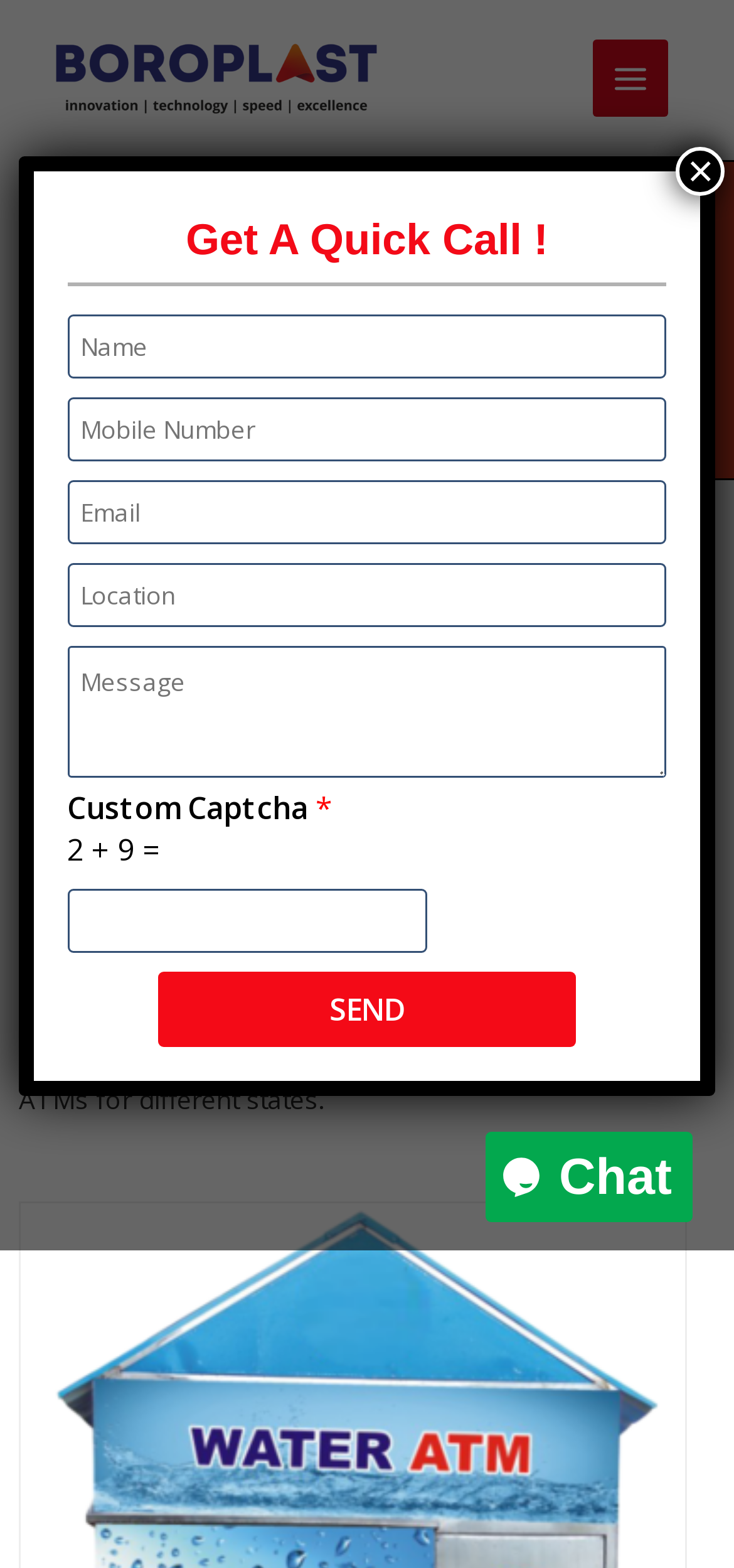Please locate the bounding box coordinates of the element that should be clicked to complete the given instruction: "Fill in the 'Name' field".

[0.092, 0.2, 0.908, 0.241]